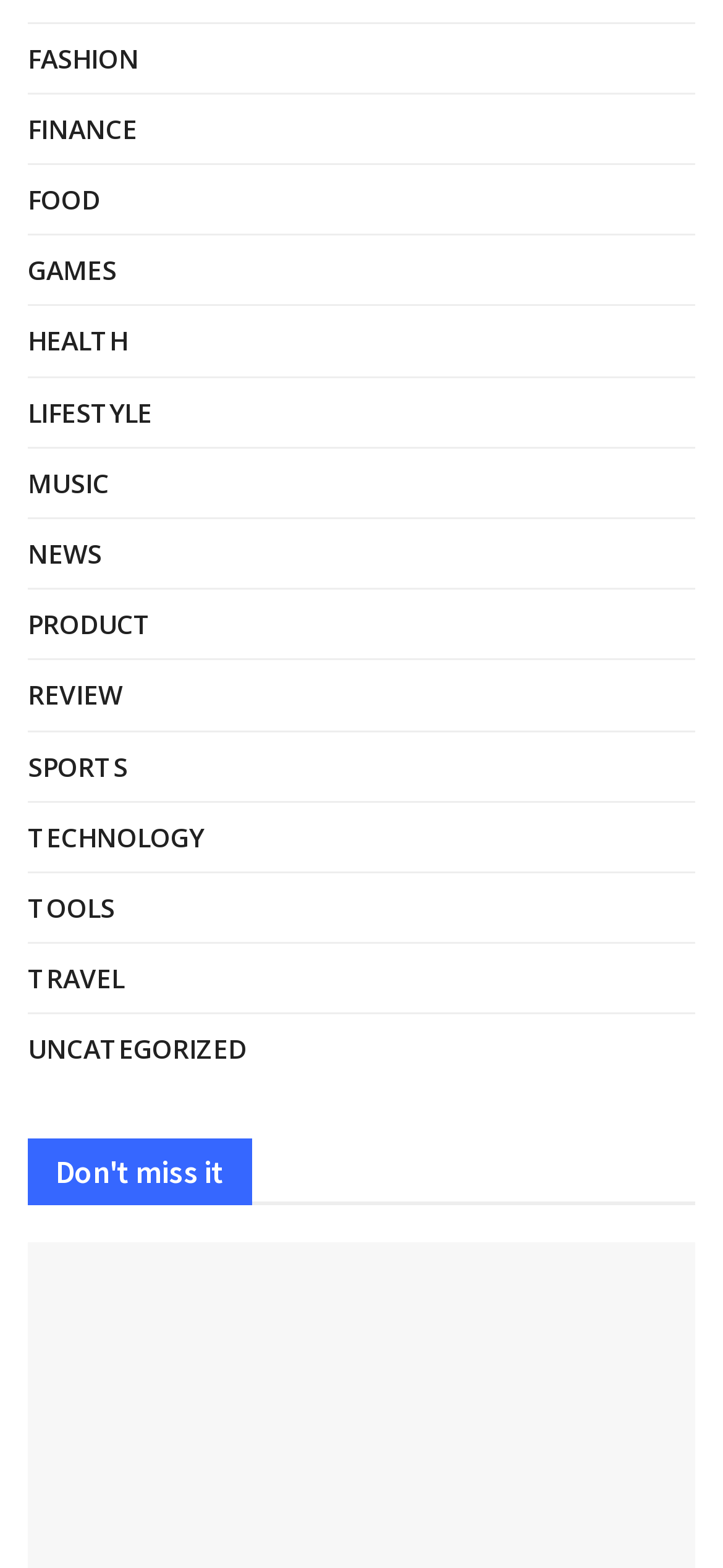Kindly respond to the following question with a single word or a brief phrase: 
What is the first category on the webpage?

FASHION